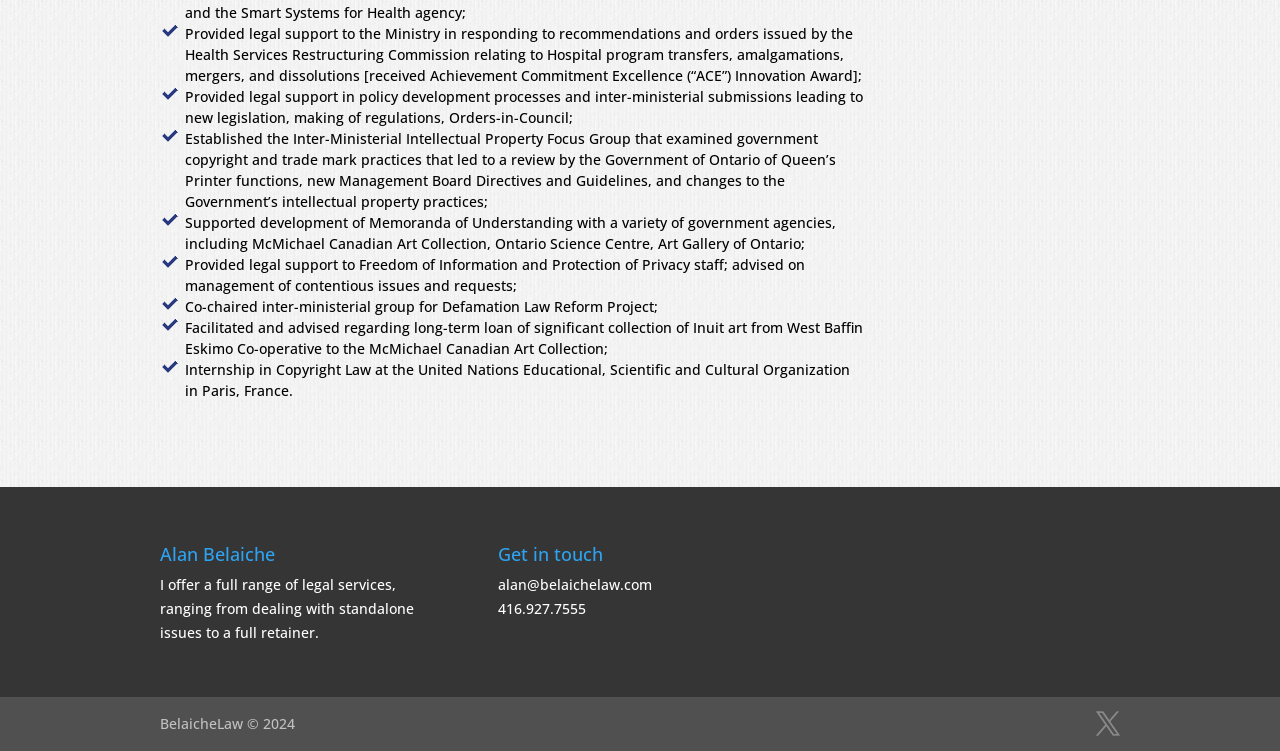What is the name of the lawyer?
Could you please answer the question thoroughly and with as much detail as possible?

The name of the lawyer can be found in the heading element with the text 'Alan Belaiche' located at the bottom of the page.